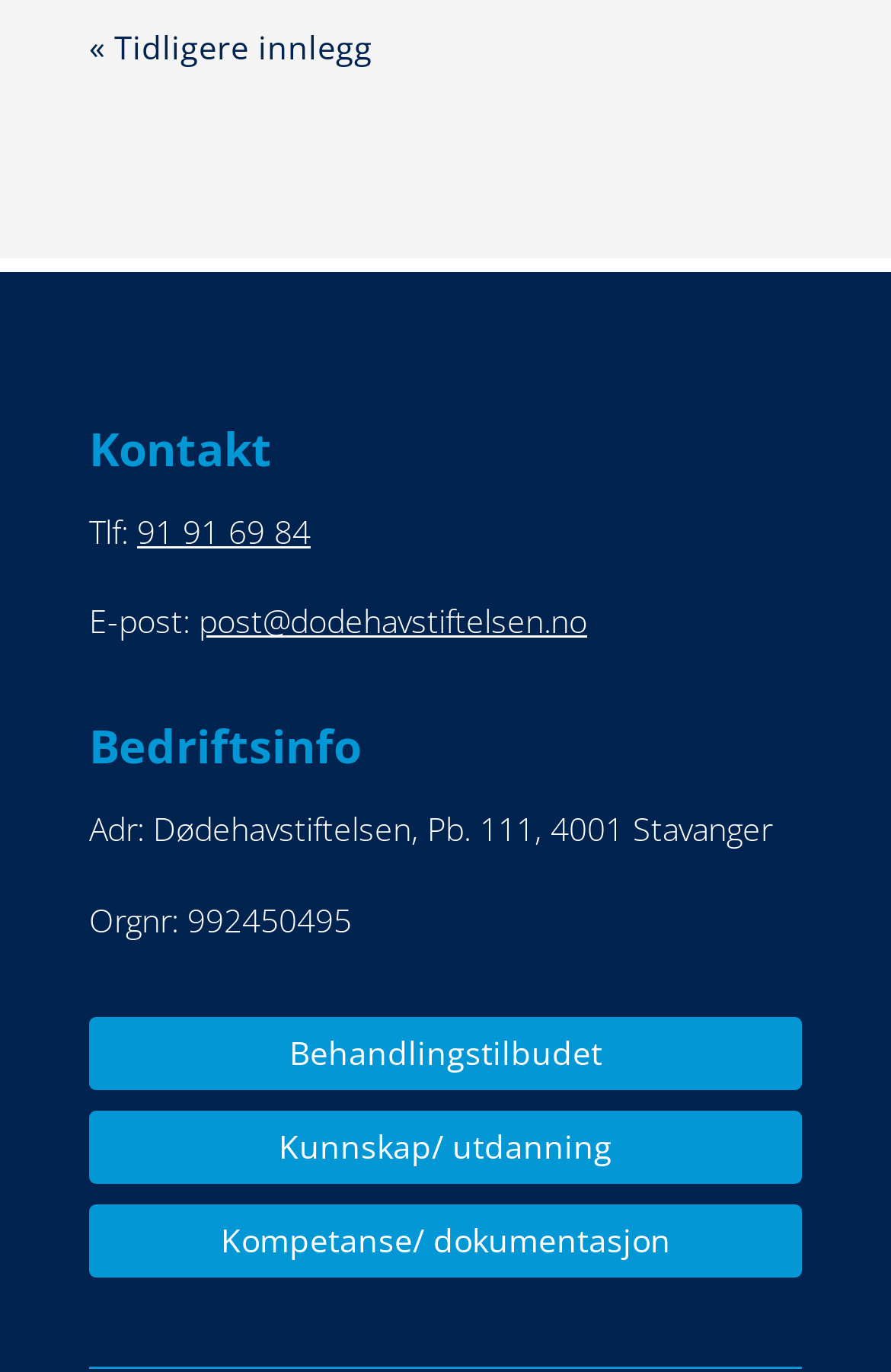How many links are there under 'Kontakt'?
Examine the image and give a concise answer in one word or a short phrase.

2